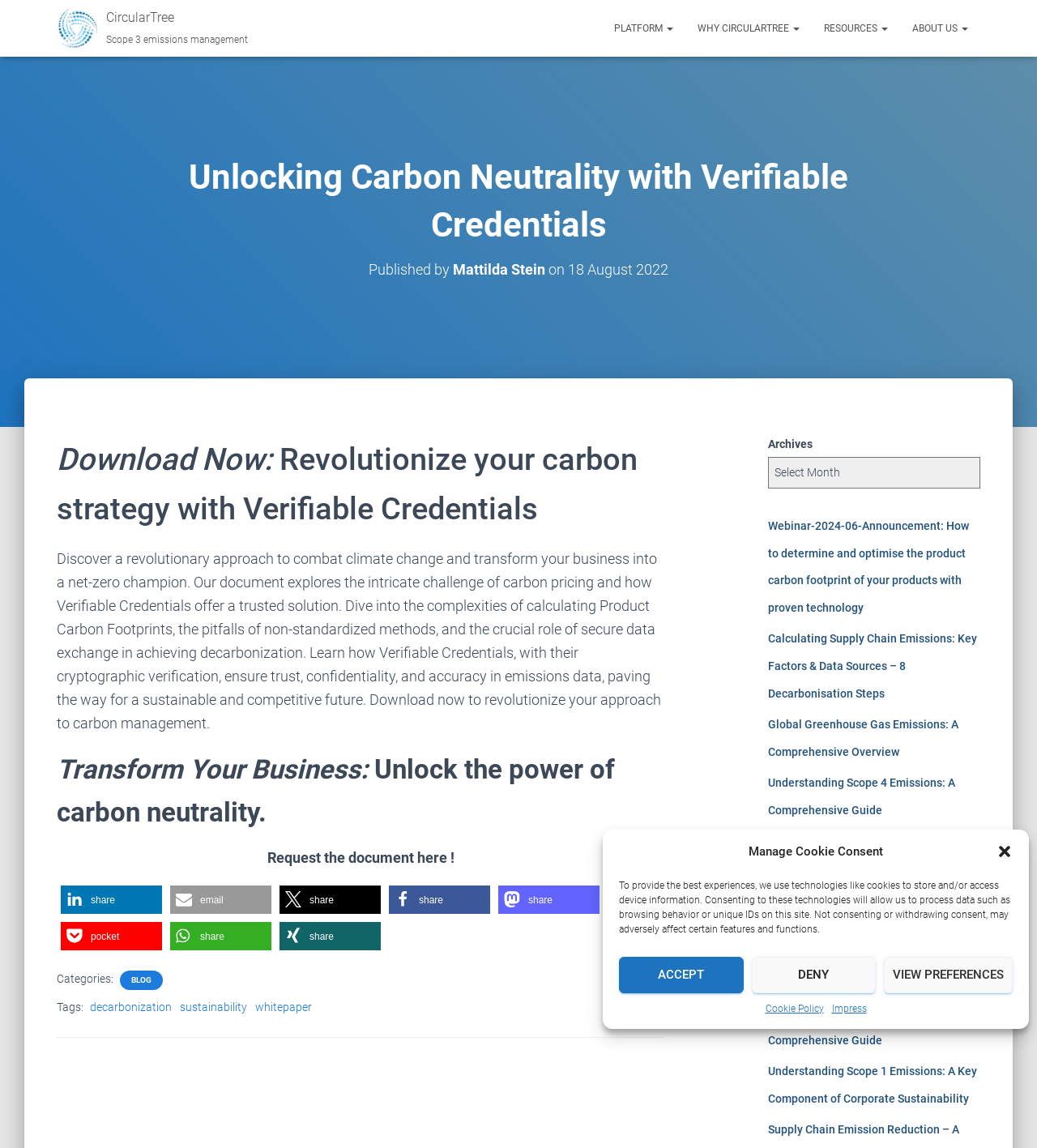Give the bounding box coordinates for the element described by: "sustainability".

[0.173, 0.872, 0.238, 0.883]